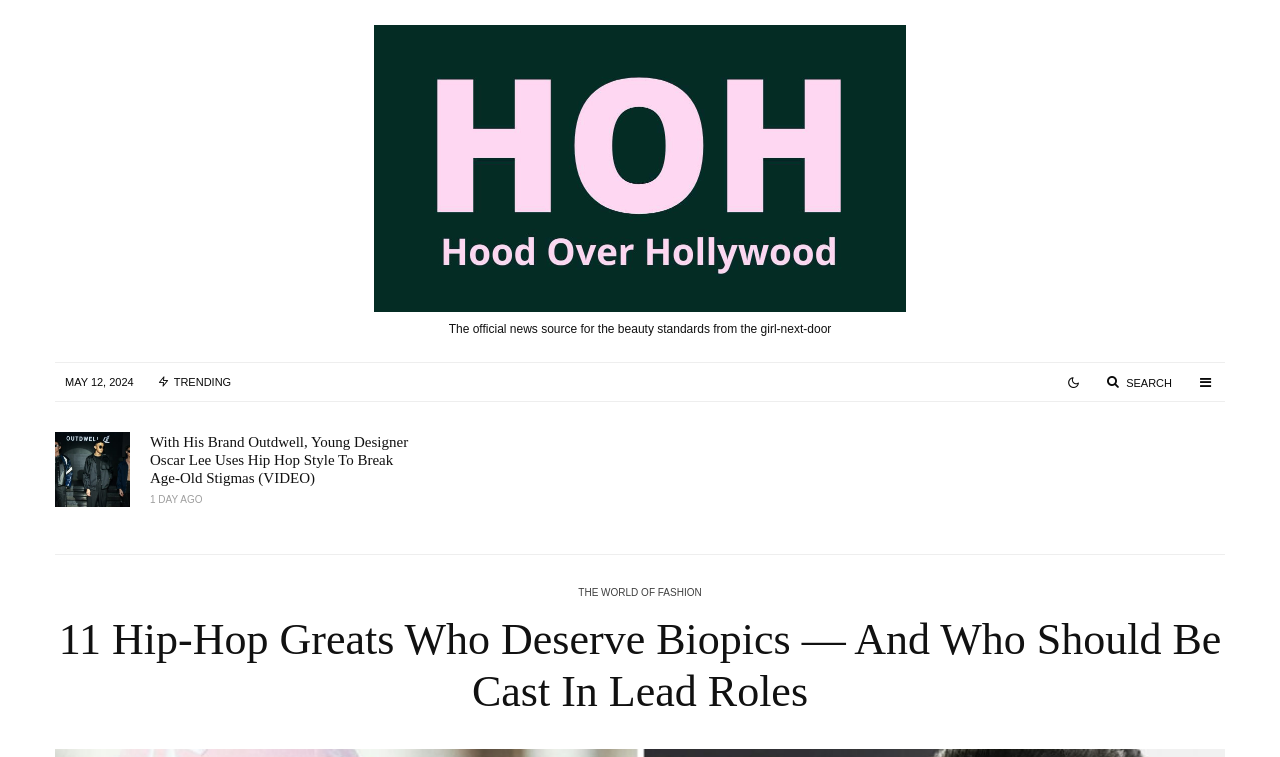How many articles are on this webpage?
Answer the question with just one word or phrase using the image.

3